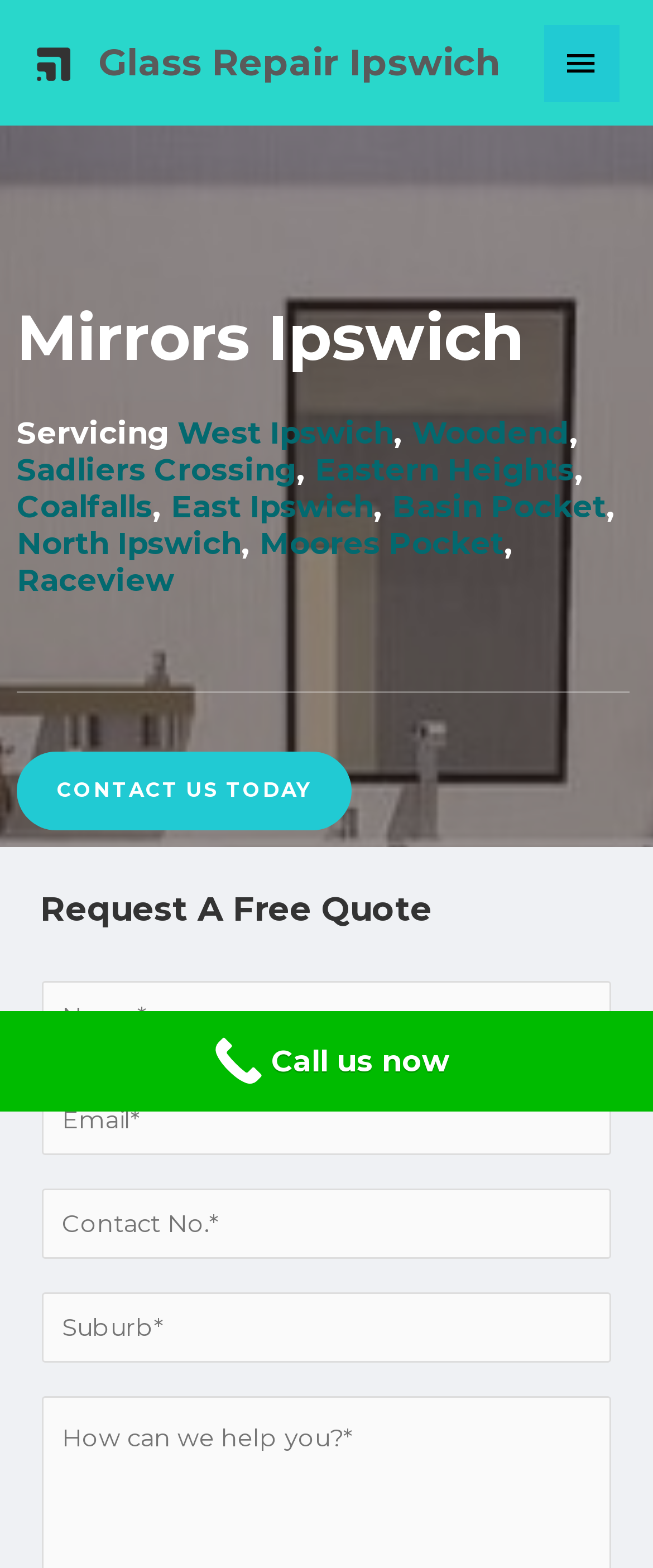Locate the bounding box coordinates of the area where you should click to accomplish the instruction: "View Laser Cutting service".

None